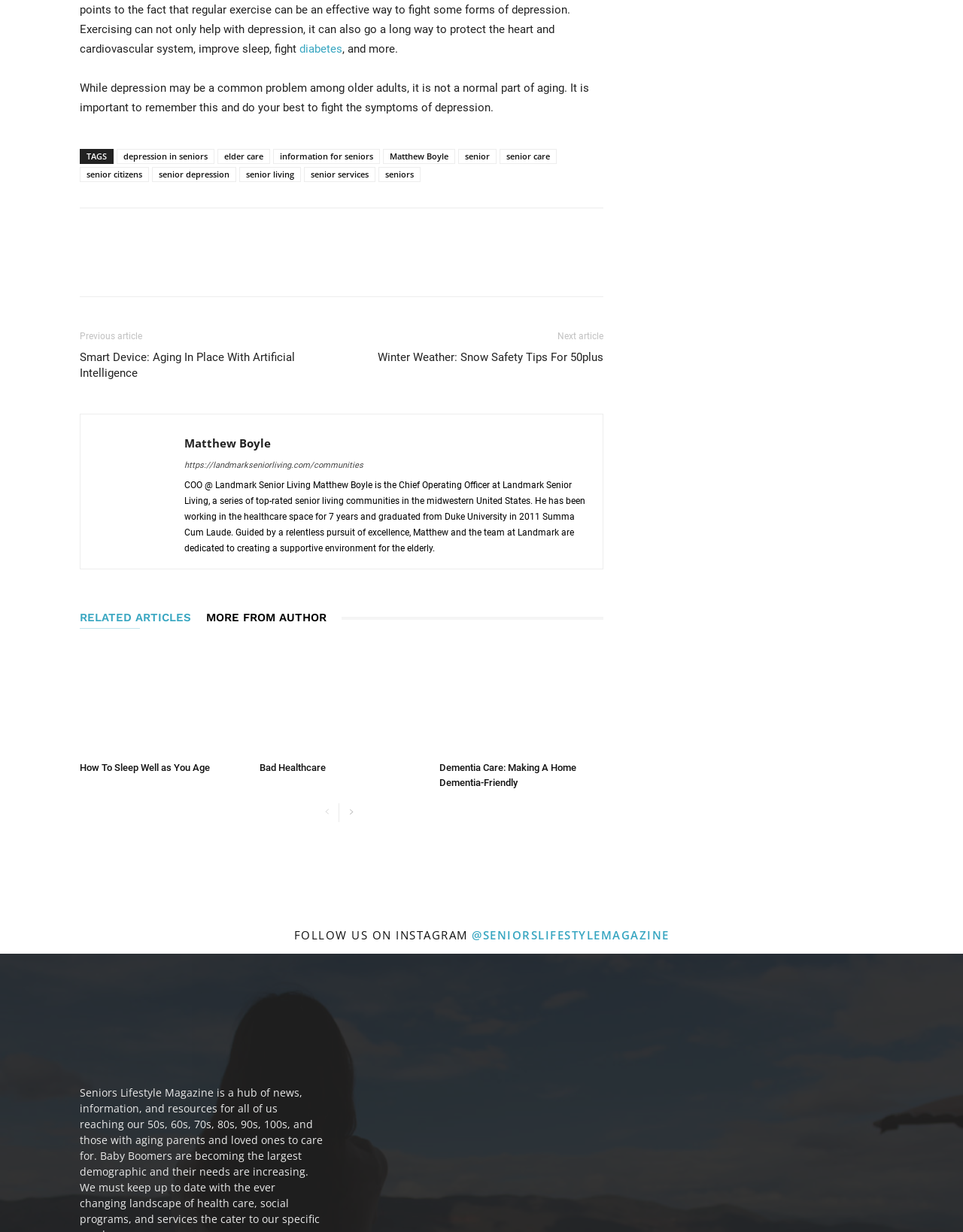Identify the bounding box coordinates for the element you need to click to achieve the following task: "Click on the link about dementia care". Provide the bounding box coordinates as four float numbers between 0 and 1, in the form [left, top, right, bottom].

[0.456, 0.522, 0.627, 0.613]